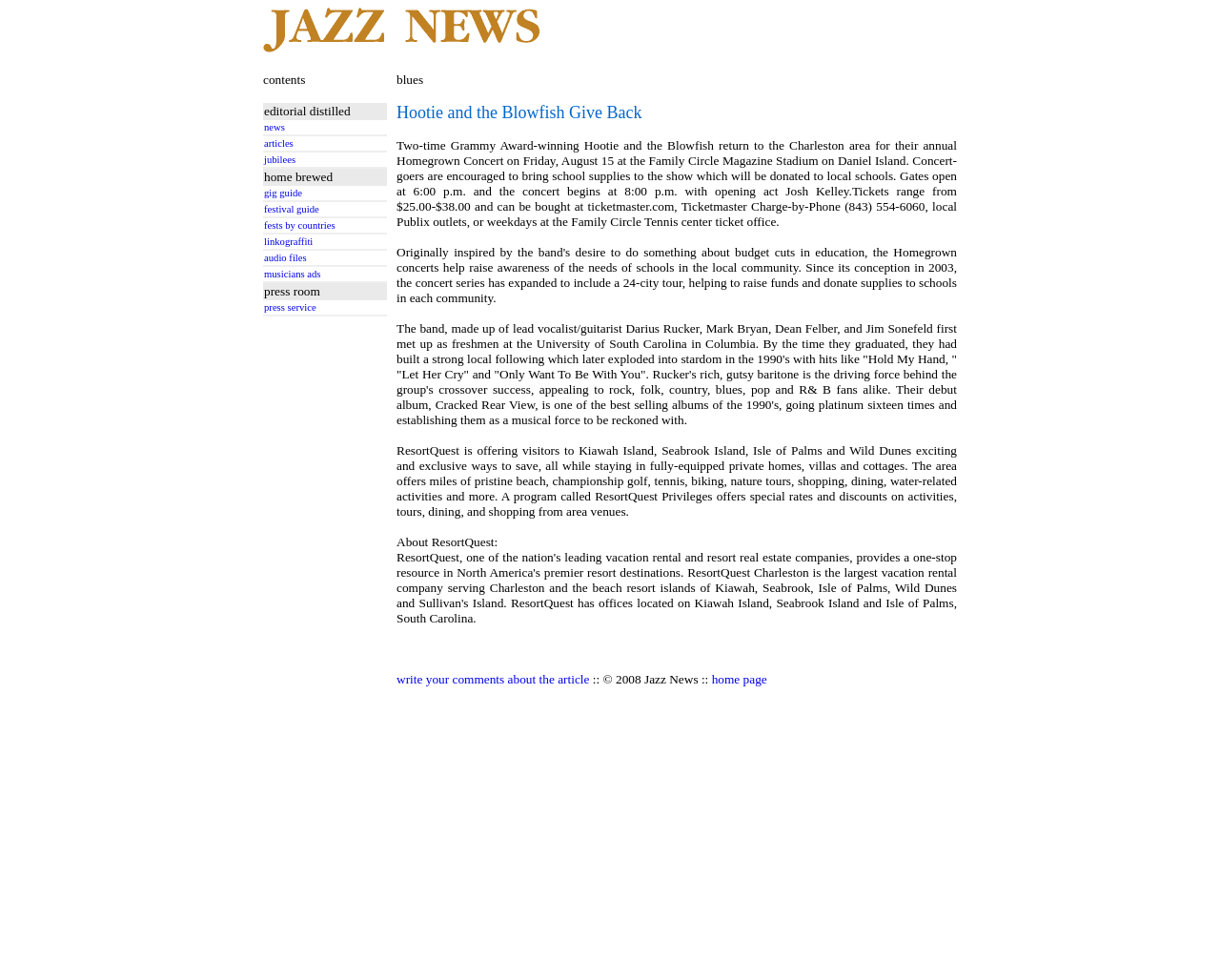Locate the bounding box coordinates of the clickable region necessary to complete the following instruction: "write your comments about the article". Provide the coordinates in the format of four float numbers between 0 and 1, i.e., [left, top, right, bottom].

[0.325, 0.686, 0.483, 0.7]